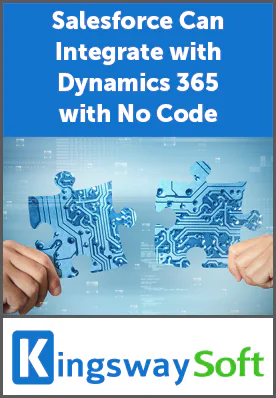What is the brand identity reinforced at the bottom?
Please provide a single word or phrase answer based on the image.

KingswaySoft